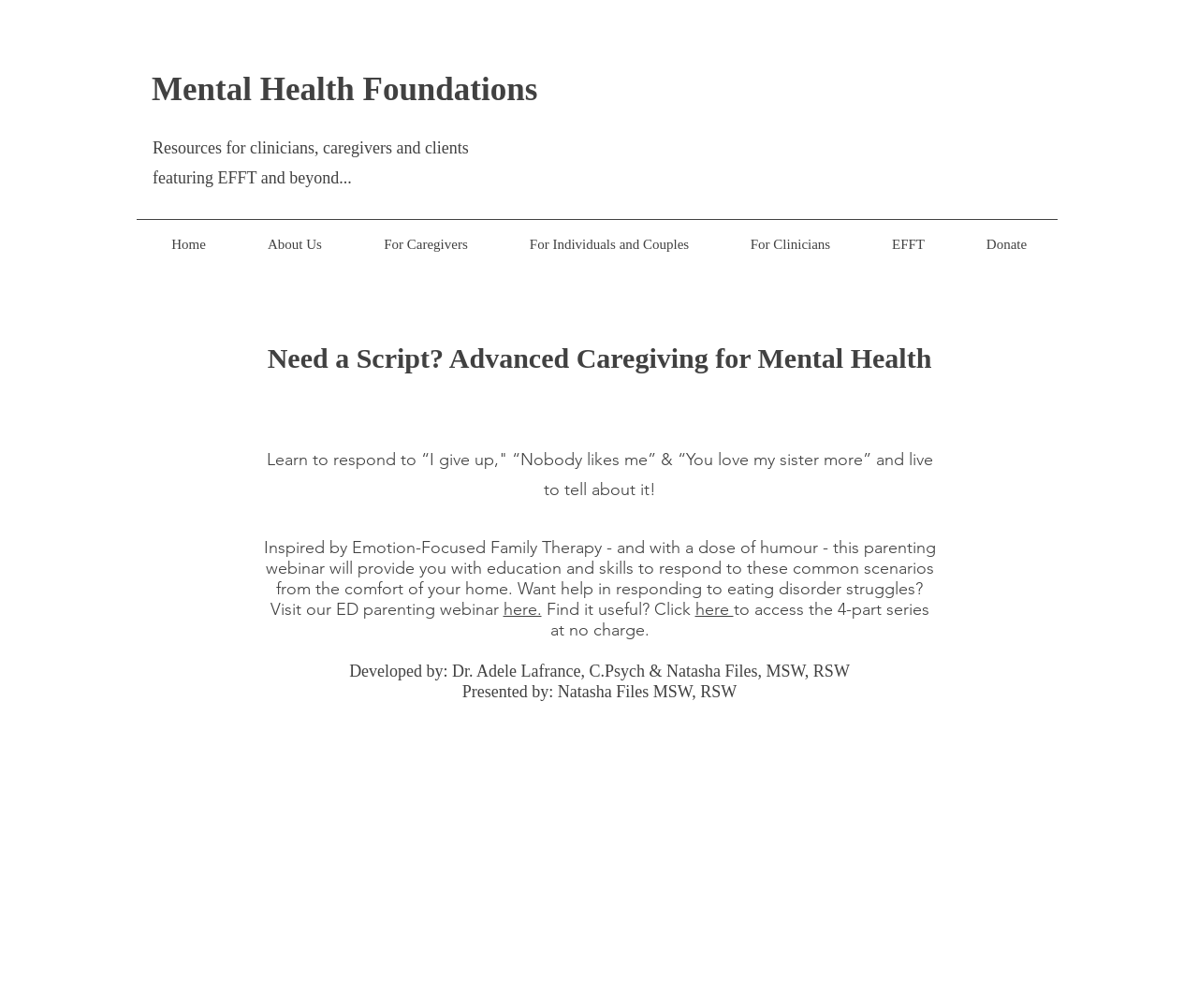Please identify the bounding box coordinates of the clickable region that I should interact with to perform the following instruction: "Click on the 'here' link". The coordinates should be expressed as four float numbers between 0 and 1, i.e., [left, top, right, bottom].

[0.42, 0.594, 0.452, 0.615]